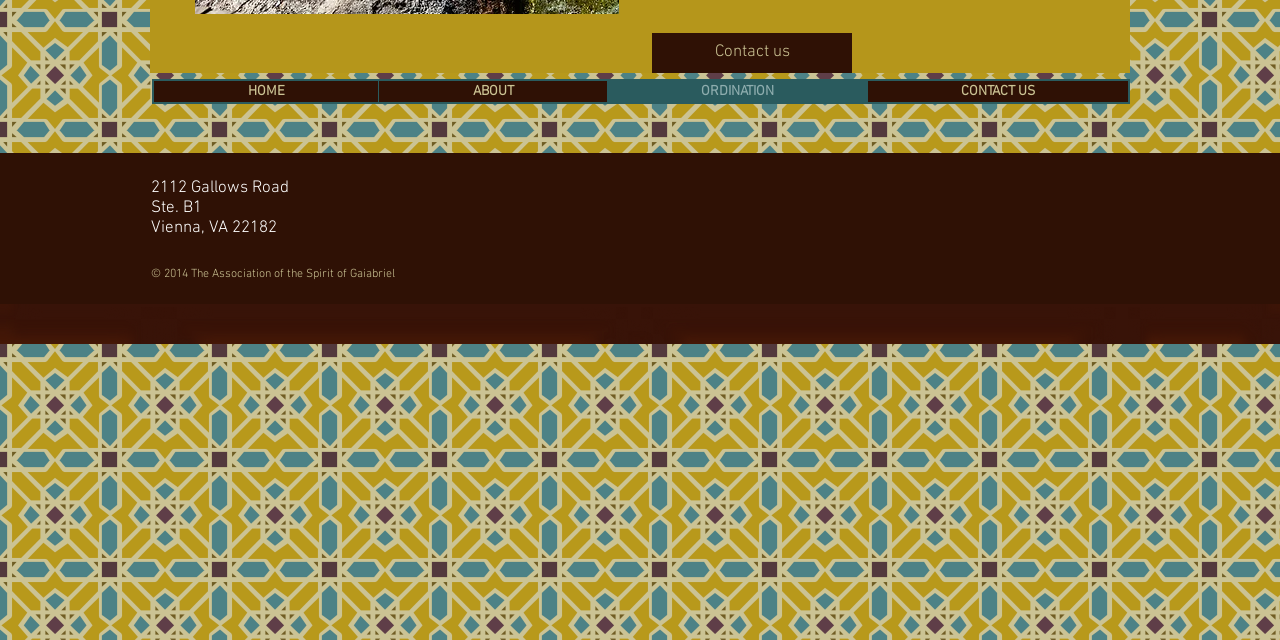Extract the bounding box coordinates for the UI element described by the text: "CONTACT US". The coordinates should be in the form of [left, top, right, bottom] with values between 0 and 1.

[0.677, 0.127, 0.881, 0.159]